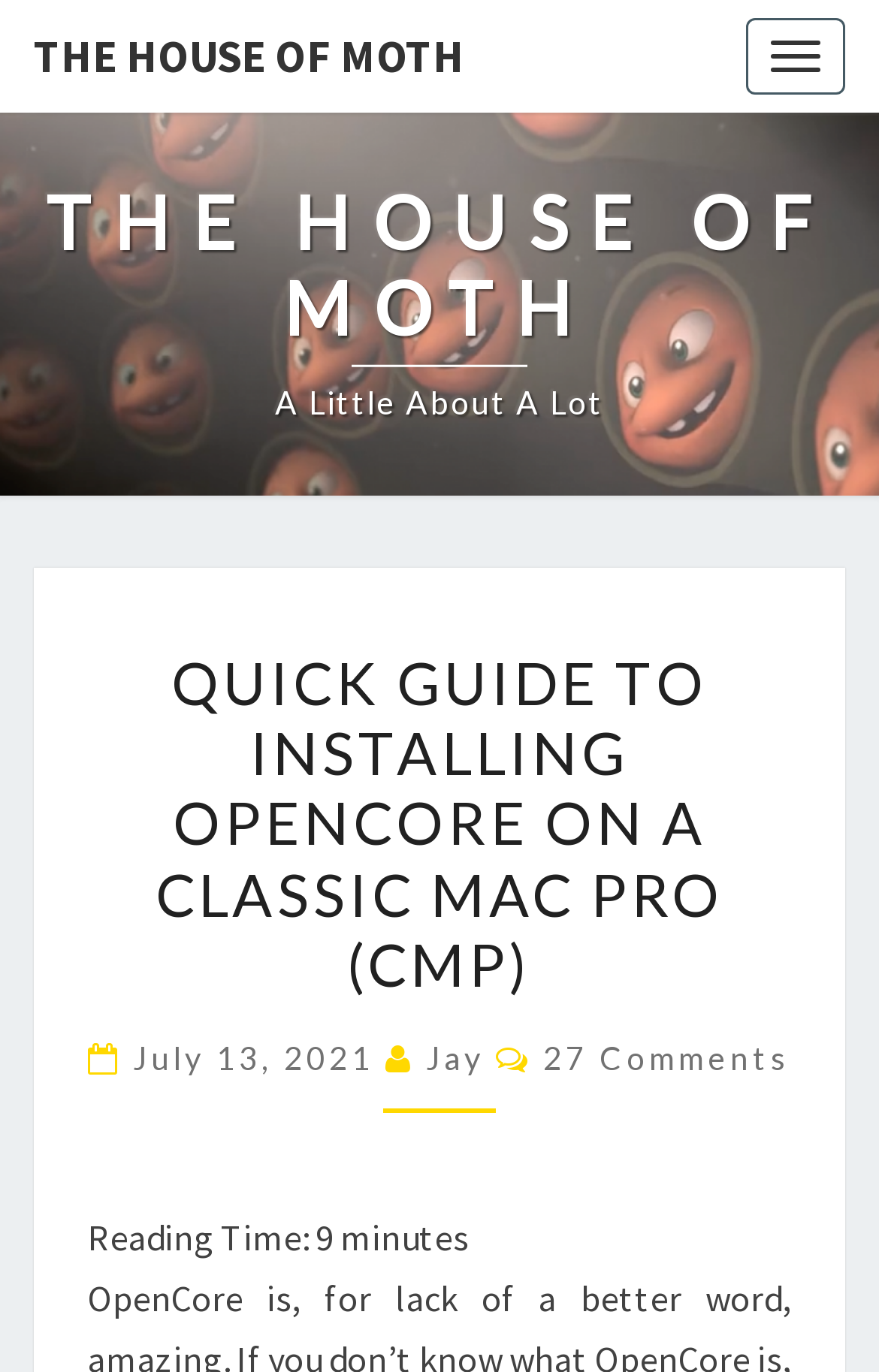What is the title of the article?
Answer the question with a single word or phrase derived from the image.

QUICK GUIDE TO INSTALLING OPENCORE ON A CLASSIC MAC PRO (CMP)